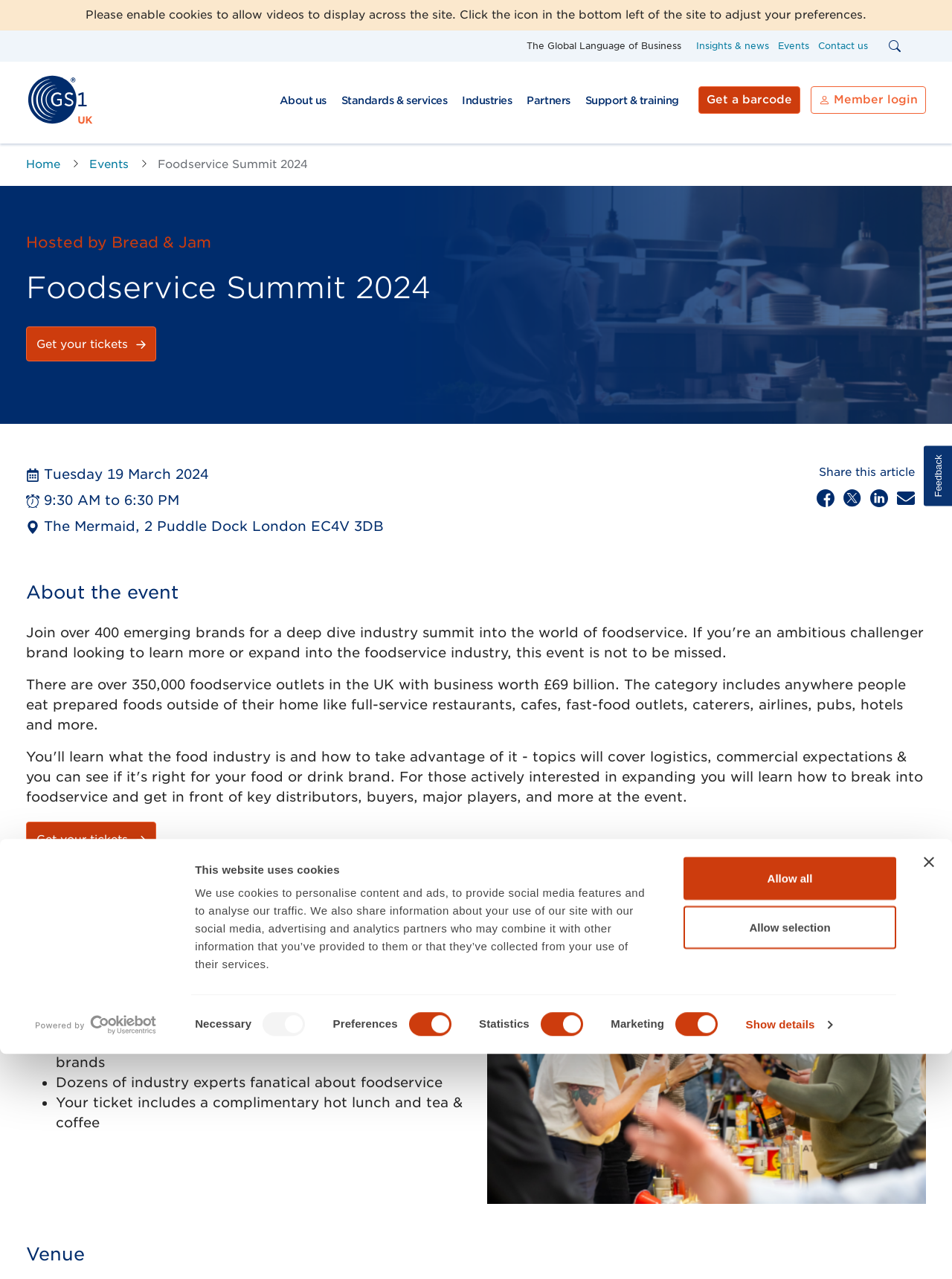Generate the text of the webpage's primary heading.

Foodservice Summit 2024